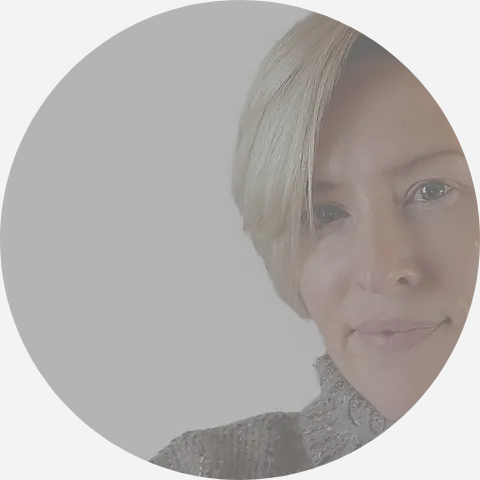Using the details from the image, please elaborate on the following question: What is the likely profession of the woman?

The caption suggests that the woman embodies a creative spirit, which is consistent with professions that involve artistic or design-related work, such as a designer, artist, or content creator.